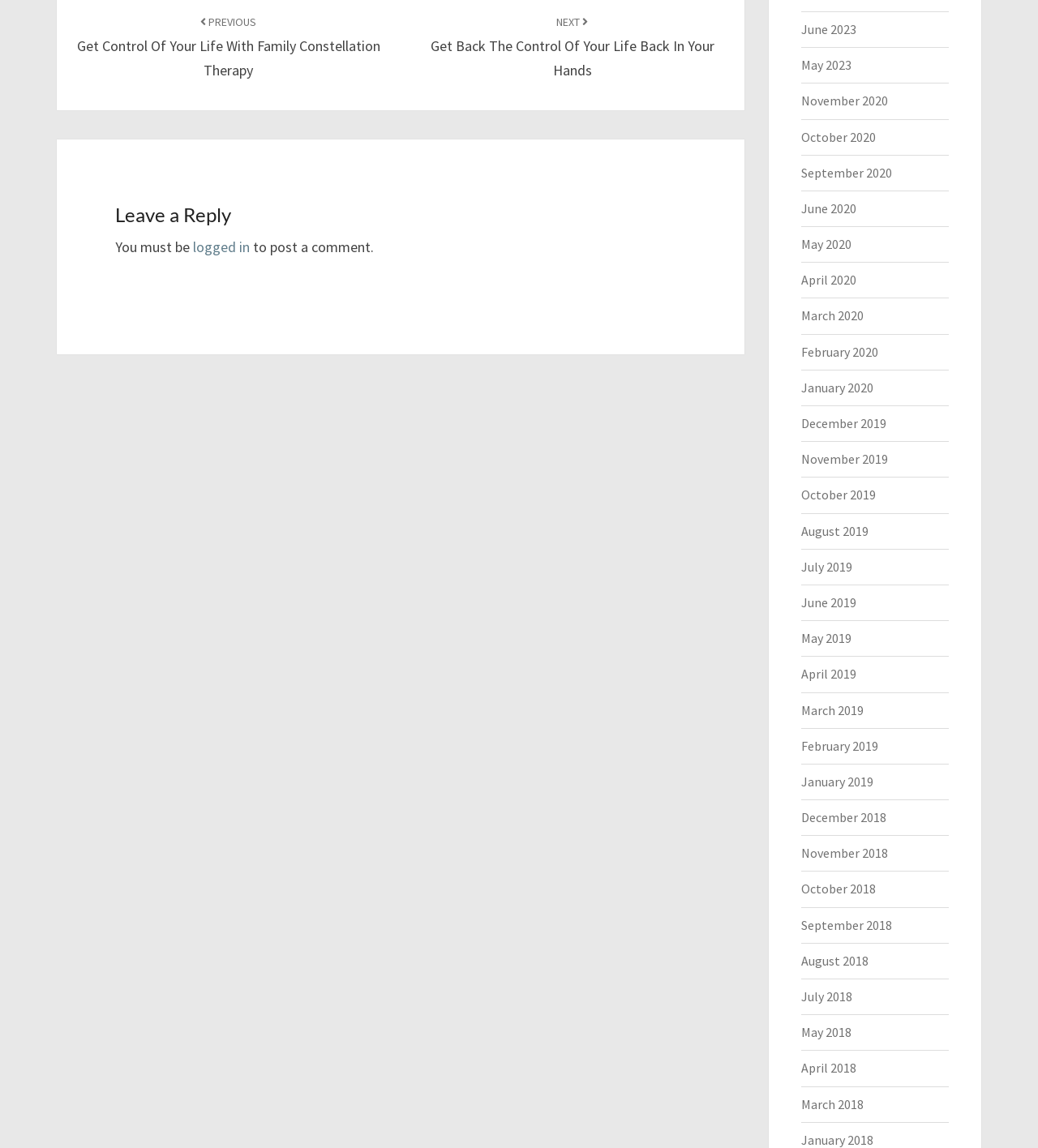Use a single word or phrase to answer the following:
What is the purpose of the links on the right side?

To navigate to archives